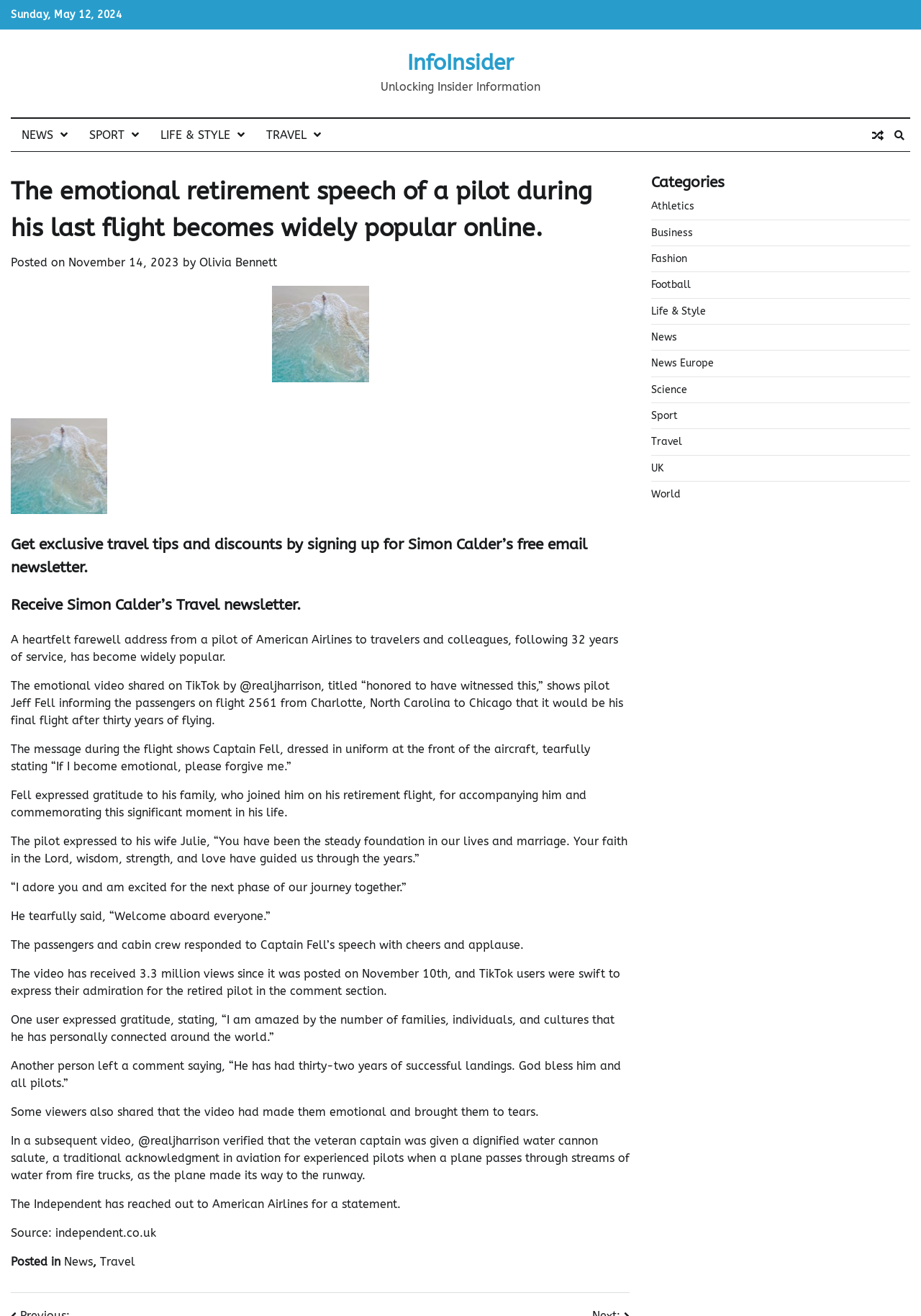What is the date of the article?
Using the image as a reference, give a one-word or short phrase answer.

Sunday, May 12, 2024